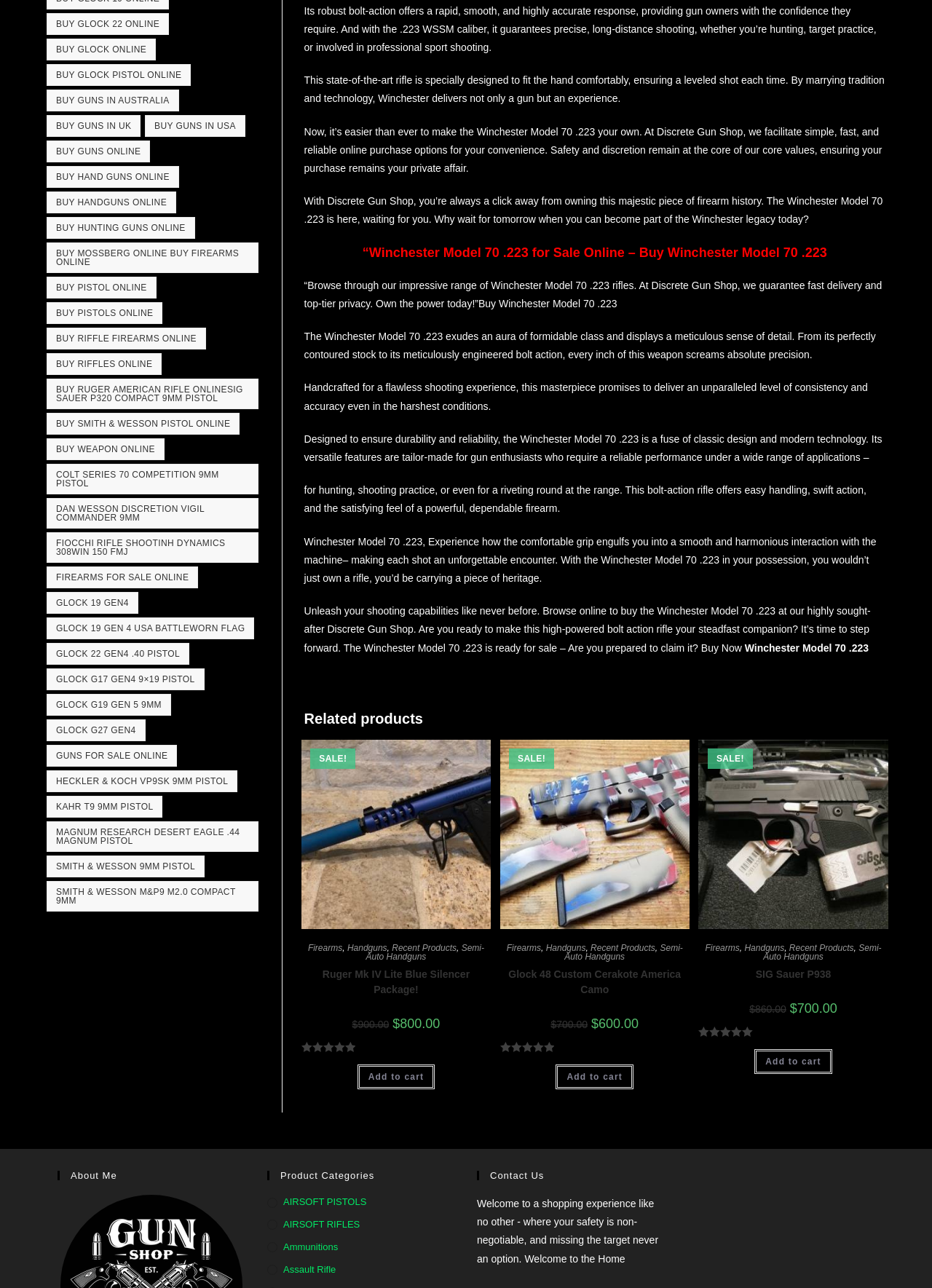Kindly respond to the following question with a single word or a brief phrase: 
How many related products are there?

3